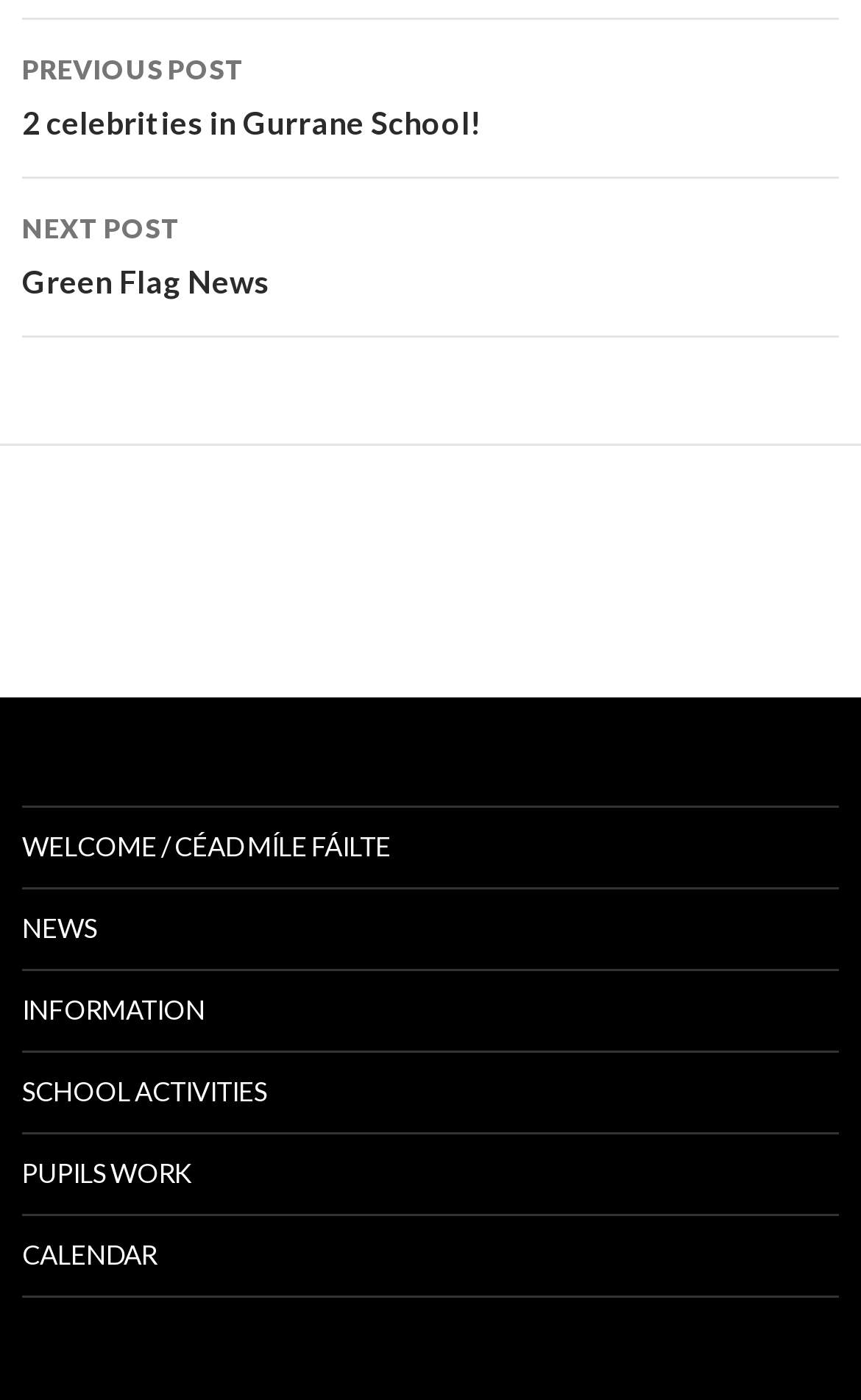Please locate the bounding box coordinates of the element that should be clicked to complete the given instruction: "check calendar".

[0.026, 0.869, 0.974, 0.925]